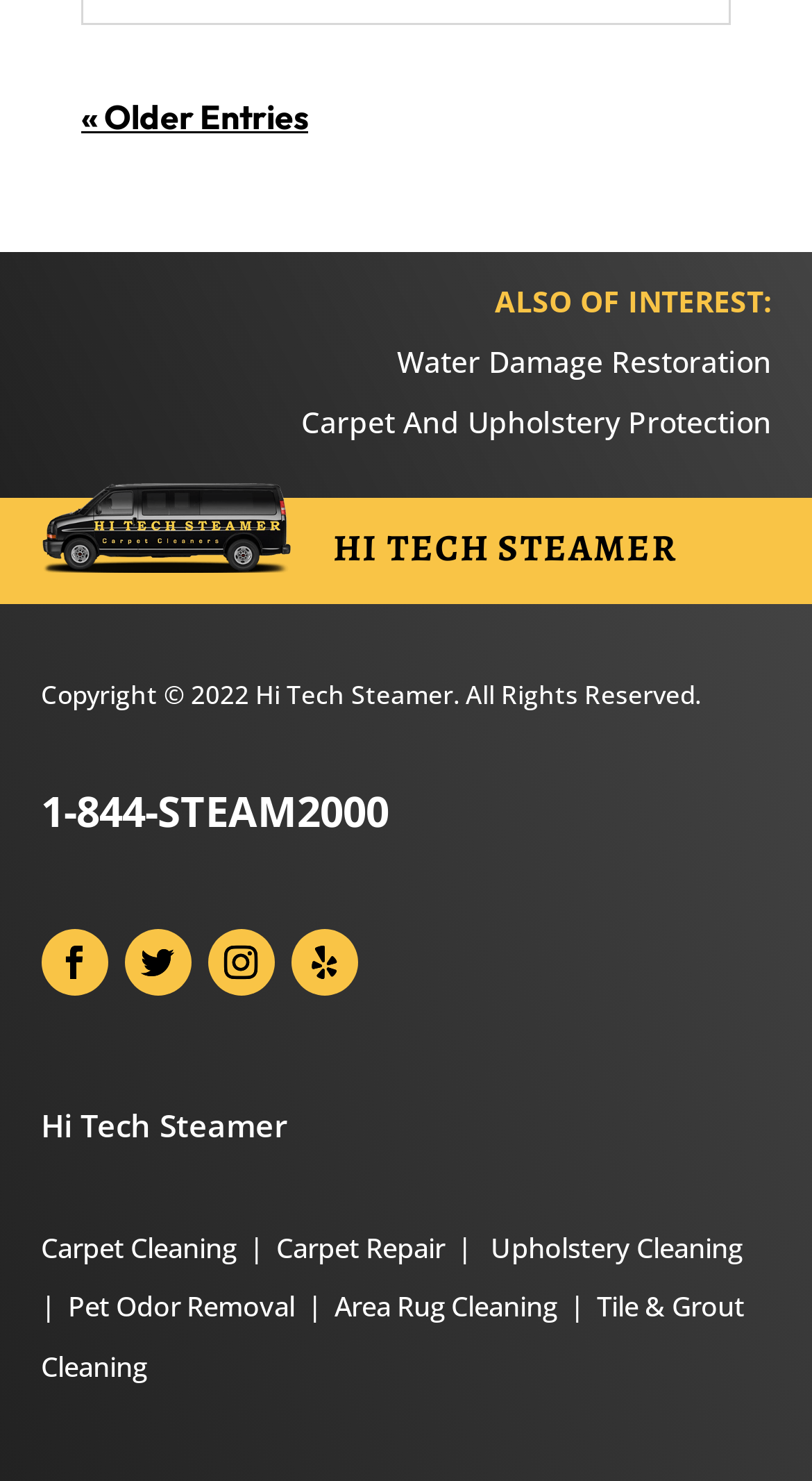Locate the bounding box coordinates of the clickable area to execute the instruction: "View 'Pet Odor Removal'". Provide the coordinates as four float numbers between 0 and 1, represented as [left, top, right, bottom].

[0.083, 0.87, 0.363, 0.895]